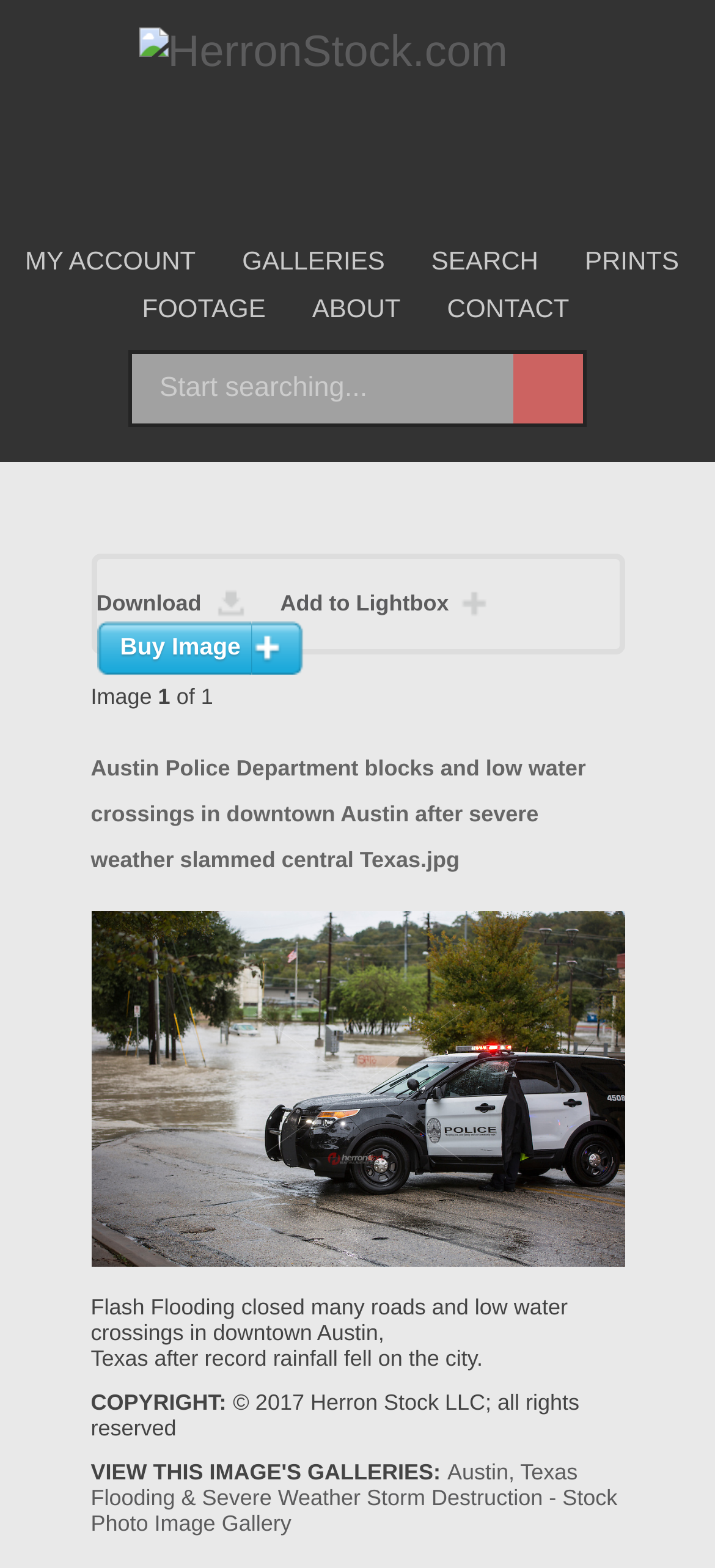Using floating point numbers between 0 and 1, provide the bounding box coordinates in the format (top-left x, top-left y, bottom-right x, bottom-right y). Locate the UI element described here: Search

[0.593, 0.154, 0.763, 0.178]